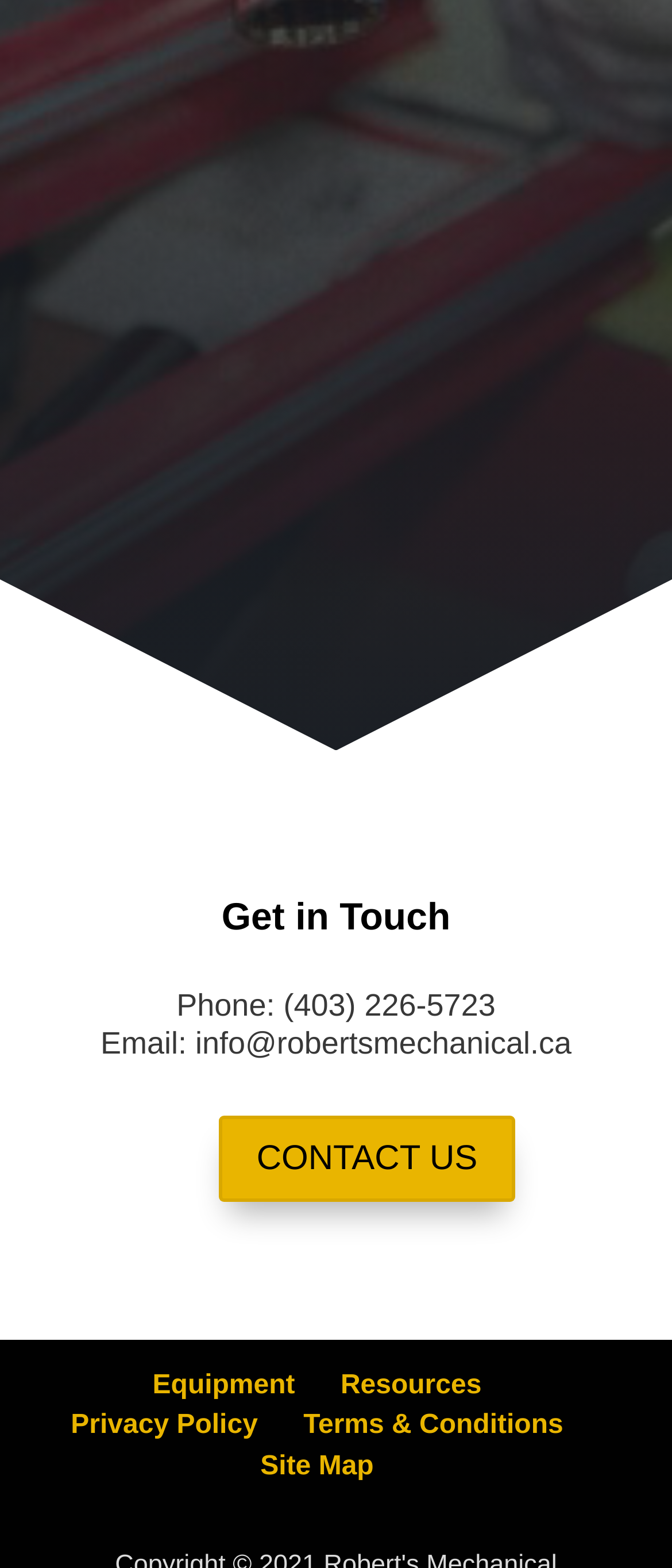Given the following UI element description: "Get in Touch", find the bounding box coordinates in the webpage screenshot.

[0.33, 0.571, 0.67, 0.599]